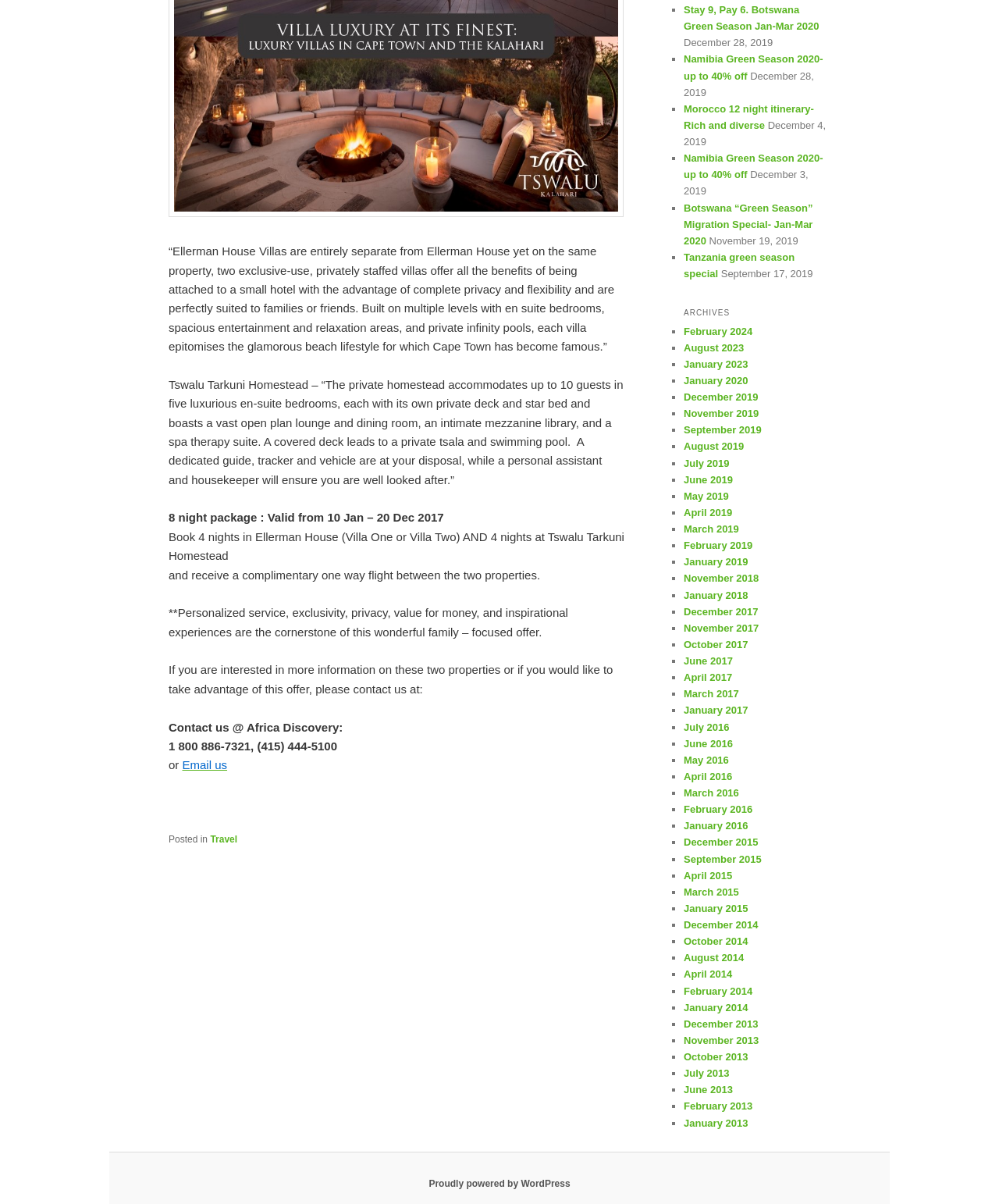Provide the bounding box coordinates of the UI element that matches the description: "January 2016".

[0.684, 0.681, 0.749, 0.691]